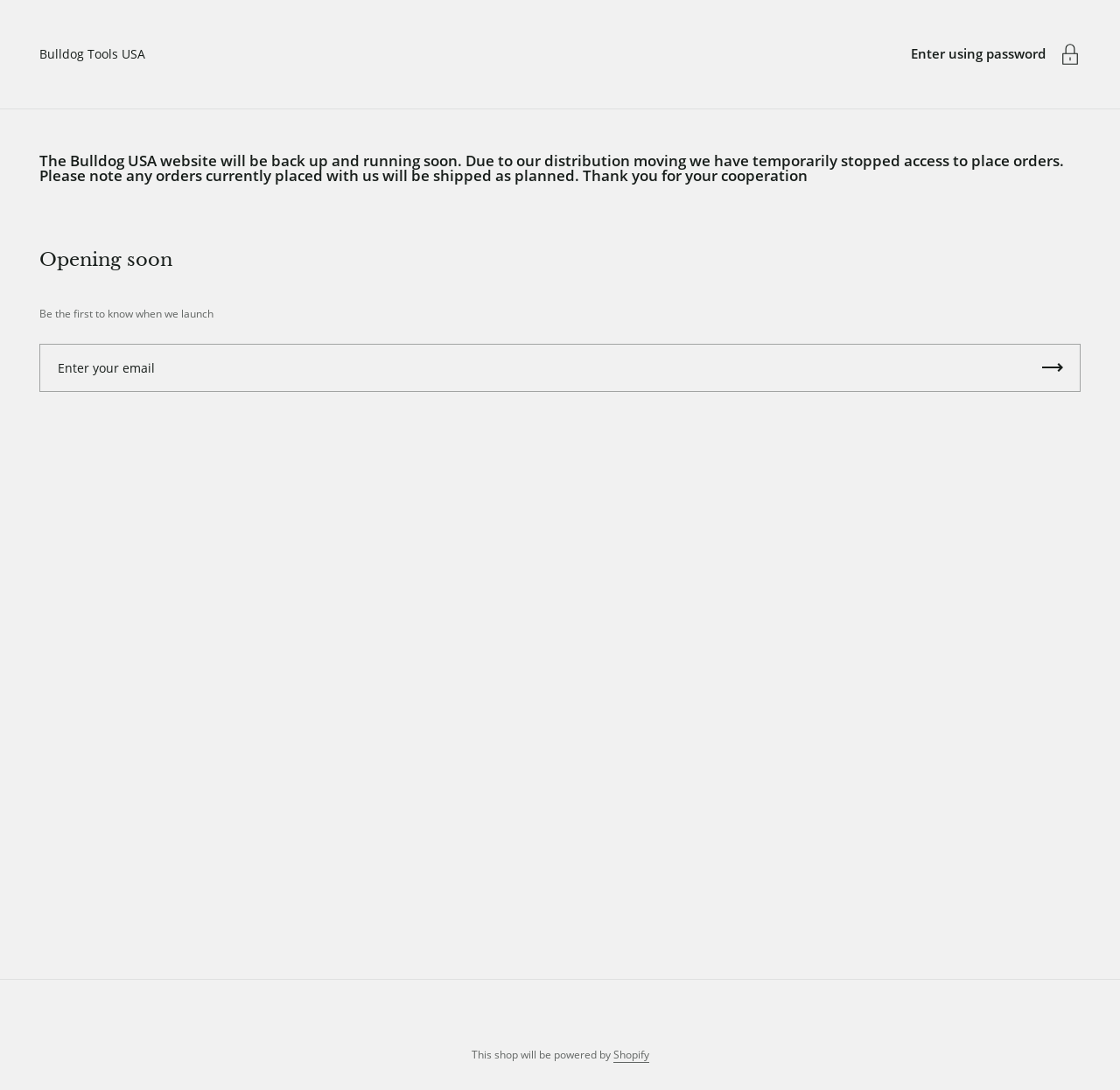Produce an elaborate caption capturing the essence of the webpage.

The webpage is for Bulldog Tools USA, a company that has been manufacturing and supplying British-made gardening, contractors, and farming tools since 1780 in Wigan, England. 

At the top left corner, there is a link to "Skip to content". Next to it, there is a link to the website's title, "Bulldog Tools USA". On the top right corner, there is a link to "Enter using password" accompanied by a small image. 

Below the top section, the main content area occupies most of the page. It contains a message informing visitors that the website will be back up and running soon due to a distribution move, and any existing orders will be shipped as planned. 

Underneath this message, there is a heading "Opening soon" followed by a text "Be the first to know when we launch". Below this, there is a textbox to enter an email address and a "Submit" button to the right of it. 

At the very bottom of the page, there is a text "This shop will be powered by" followed by a link to "Shopify".